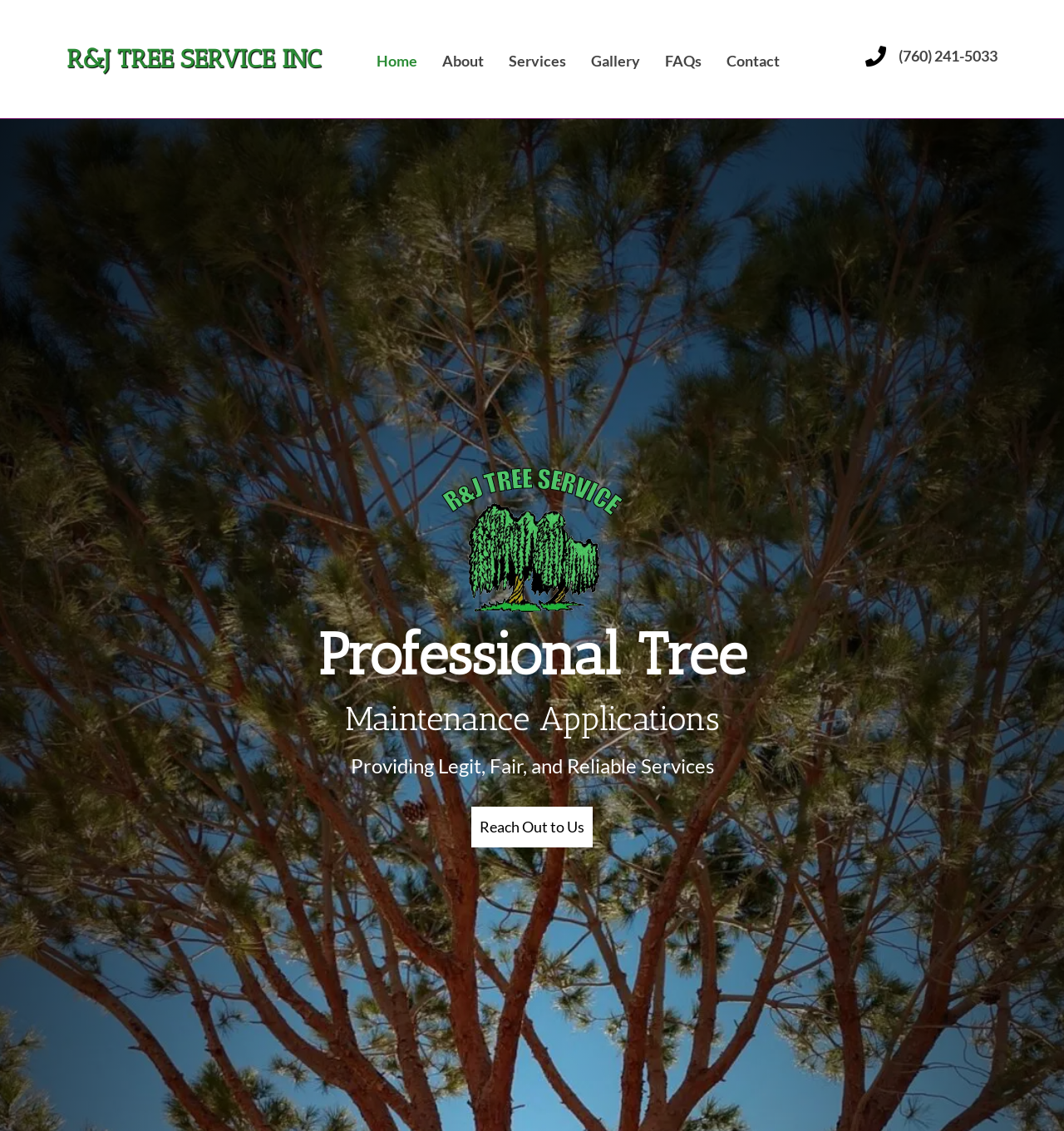Pinpoint the bounding box coordinates of the area that must be clicked to complete this instruction: "View the Gallery".

[0.543, 0.039, 0.613, 0.069]